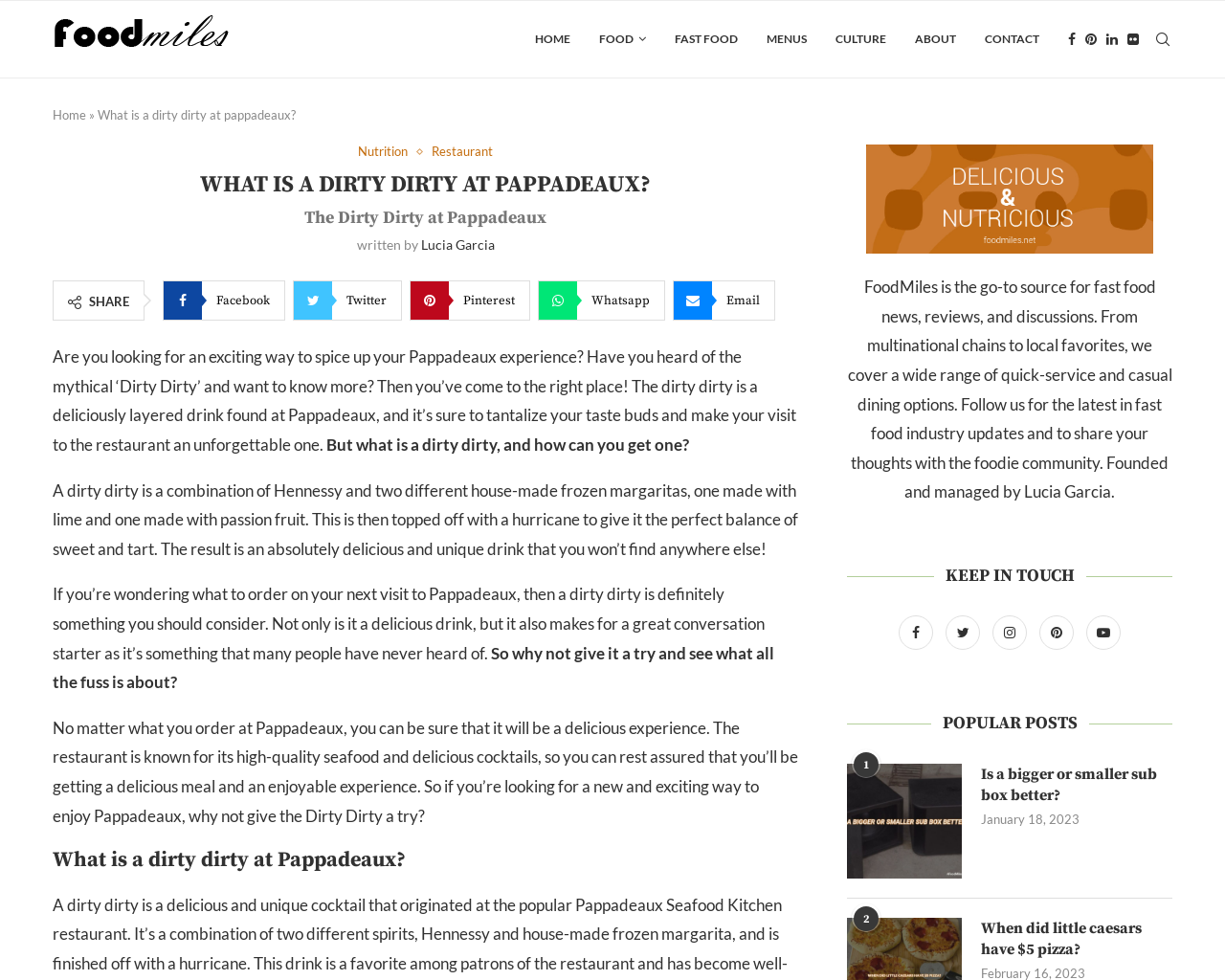Please determine the bounding box coordinates of the area that needs to be clicked to complete this task: 'Read the popular post 'Is a bigger or smaller sub box better?''. The coordinates must be four float numbers between 0 and 1, formatted as [left, top, right, bottom].

[0.691, 0.779, 0.785, 0.896]